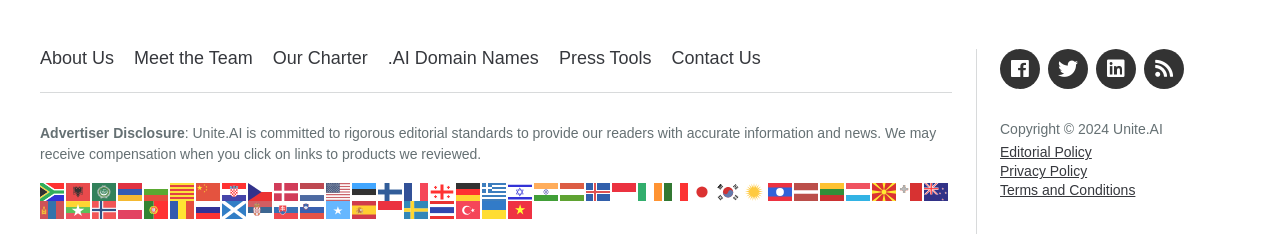What is the theme of the '.AI Domain Names' link?
Please provide a single word or phrase as the answer based on the screenshot.

Domain names